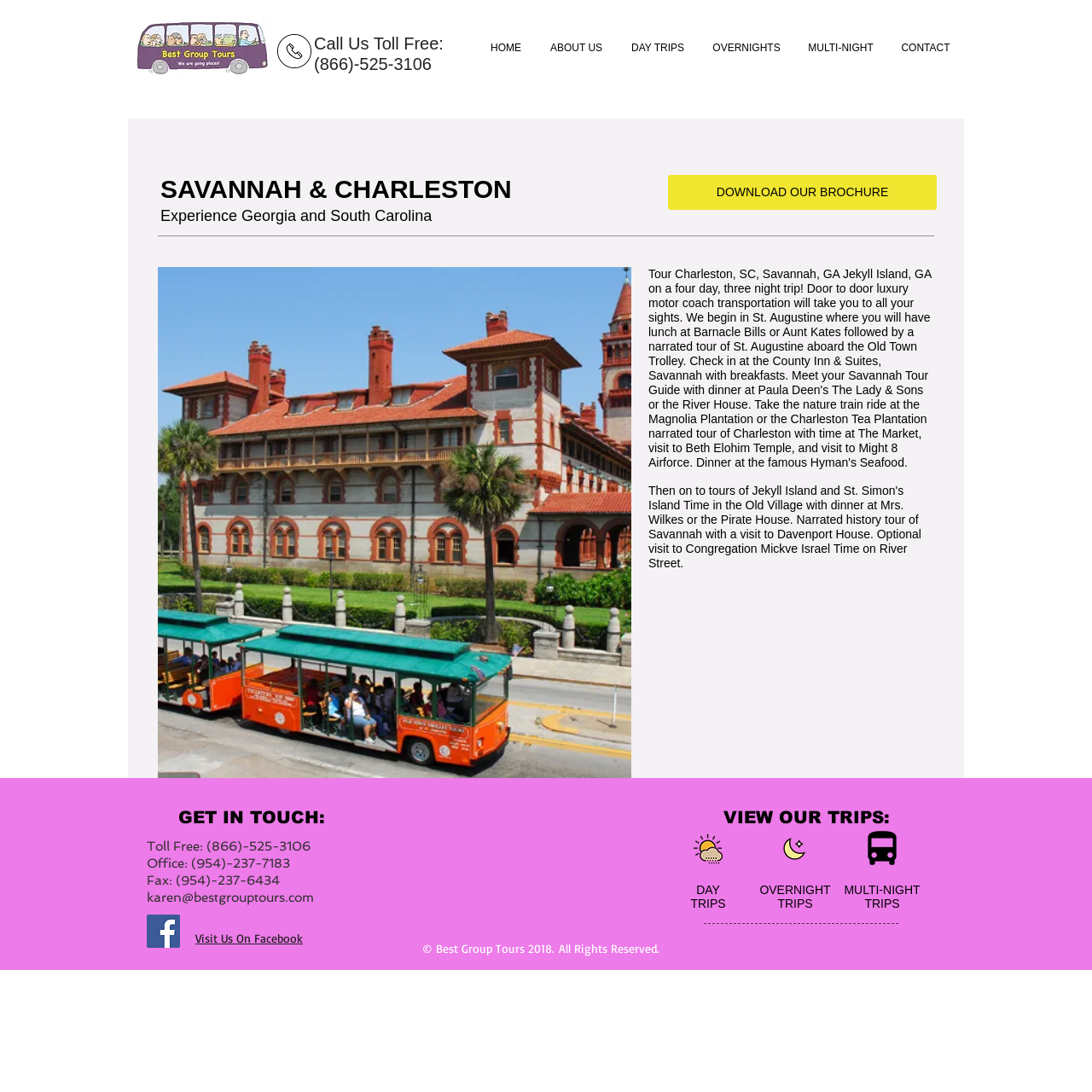Identify the bounding box coordinates of the section that should be clicked to achieve the task described: "Call the toll-free number".

[0.288, 0.049, 0.441, 0.068]